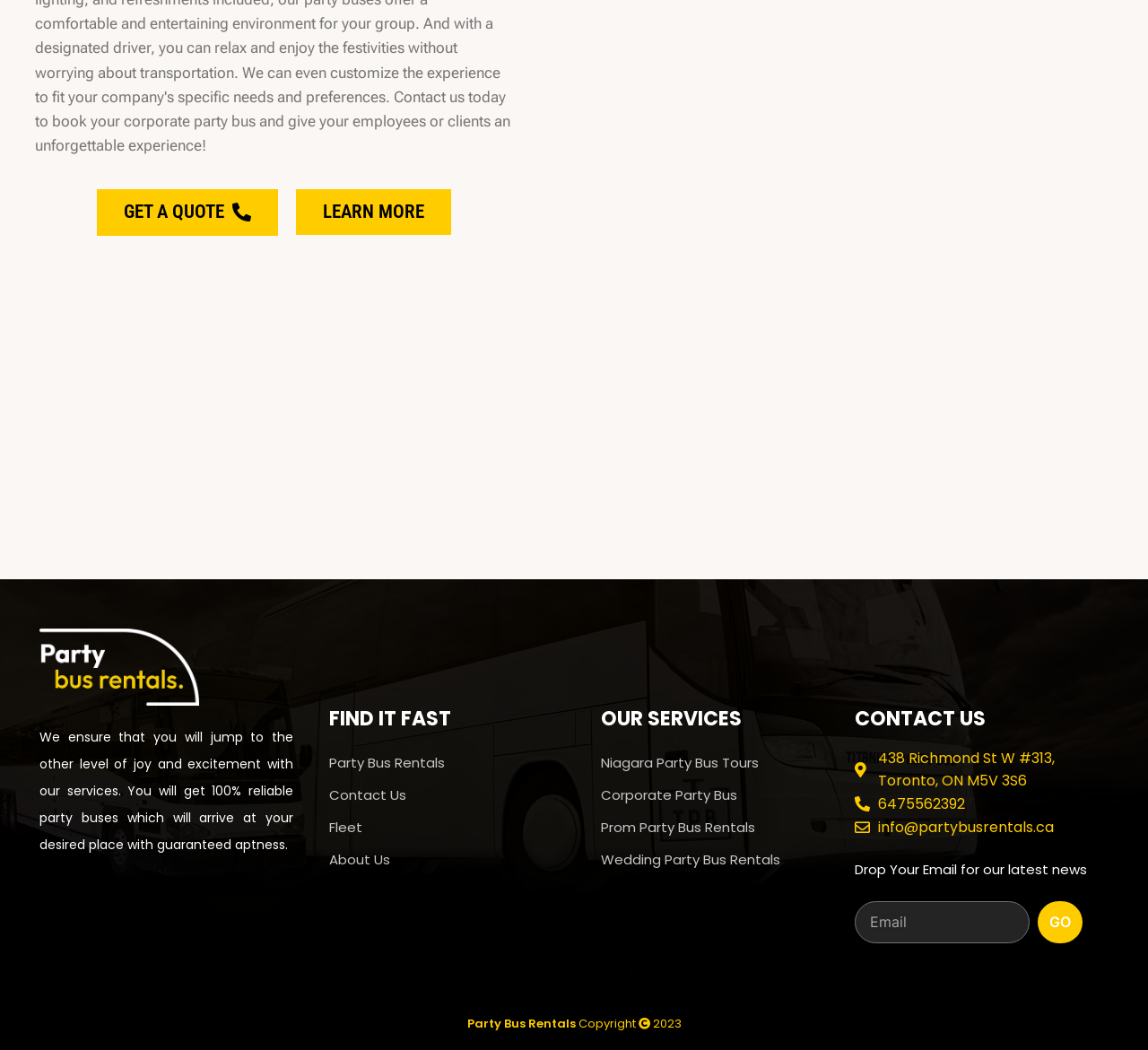Provide a one-word or short-phrase response to the question:
What is the purpose of the 'Email' textbox?

To receive latest news